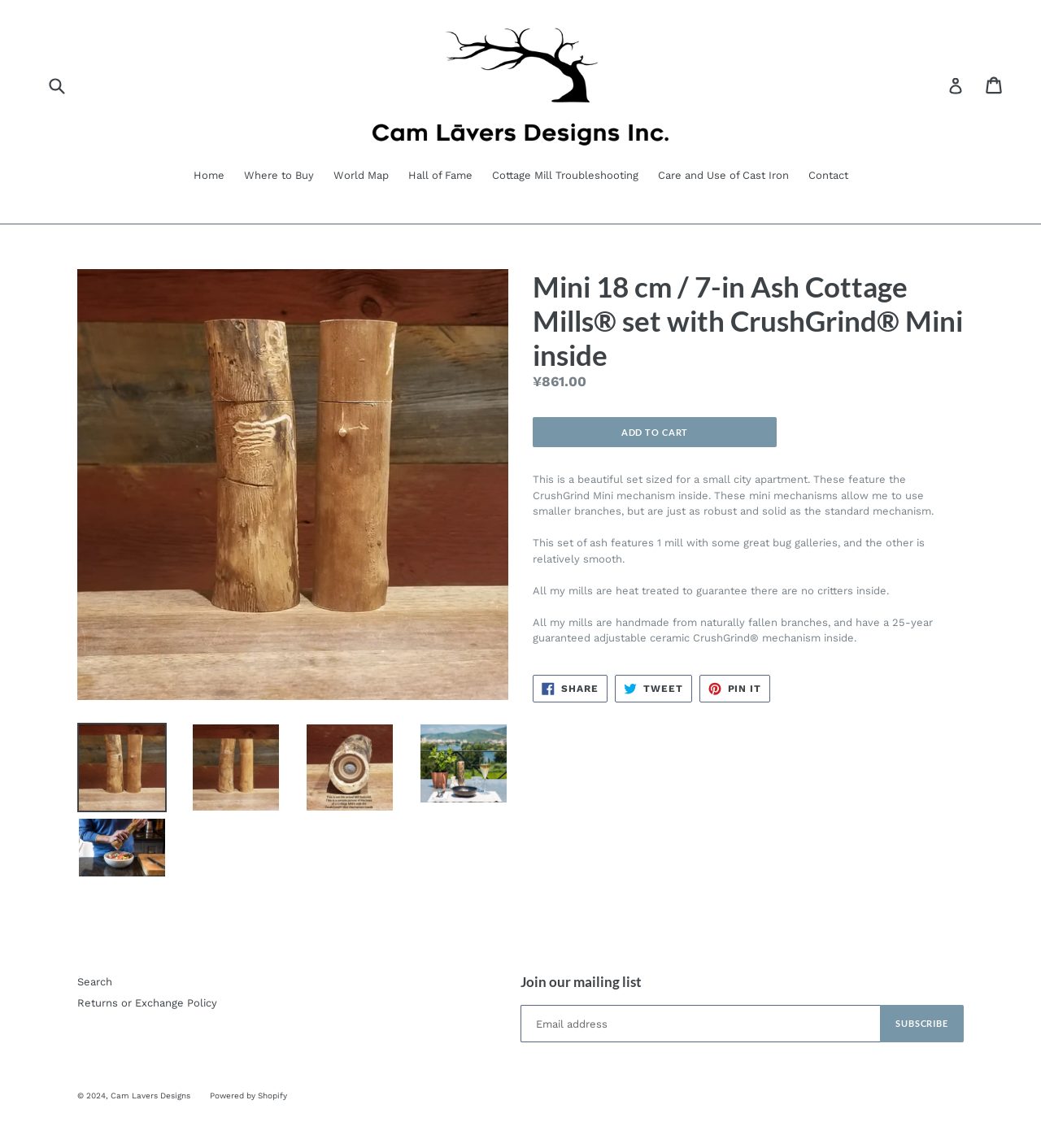Locate the bounding box of the user interface element based on this description: "Pin it Pin on Pinterest".

[0.672, 0.588, 0.74, 0.612]